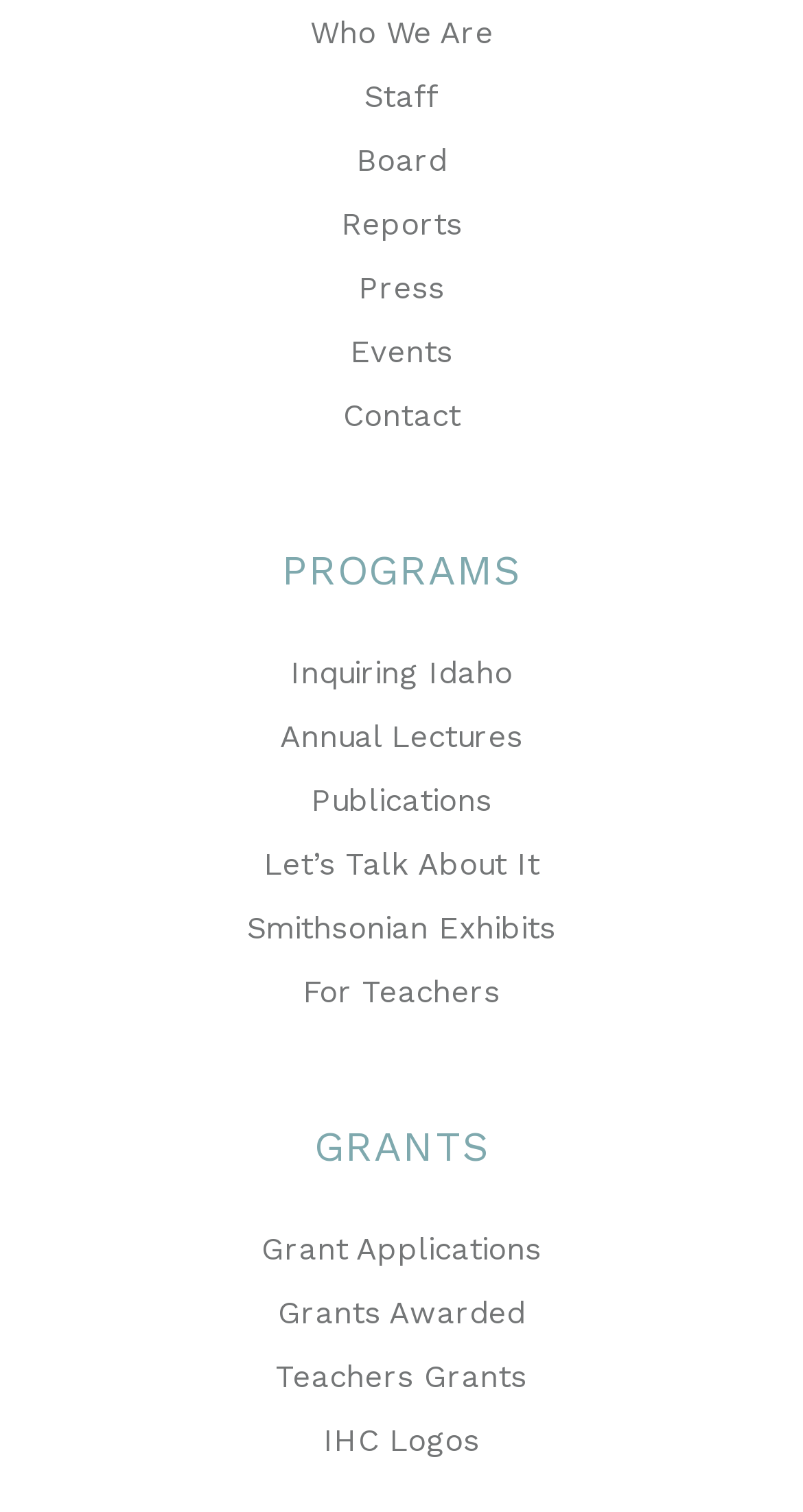How many links are there under 'PROGRAMS'?
Please provide a detailed and comprehensive answer to the question.

I counted the number of links under the 'PROGRAMS' heading, which are 'Inquiring Idaho', 'Annual Lectures', 'Publications', 'Let’s Talk About It', 'Smithsonian Exhibits', and 'For Teachers'.